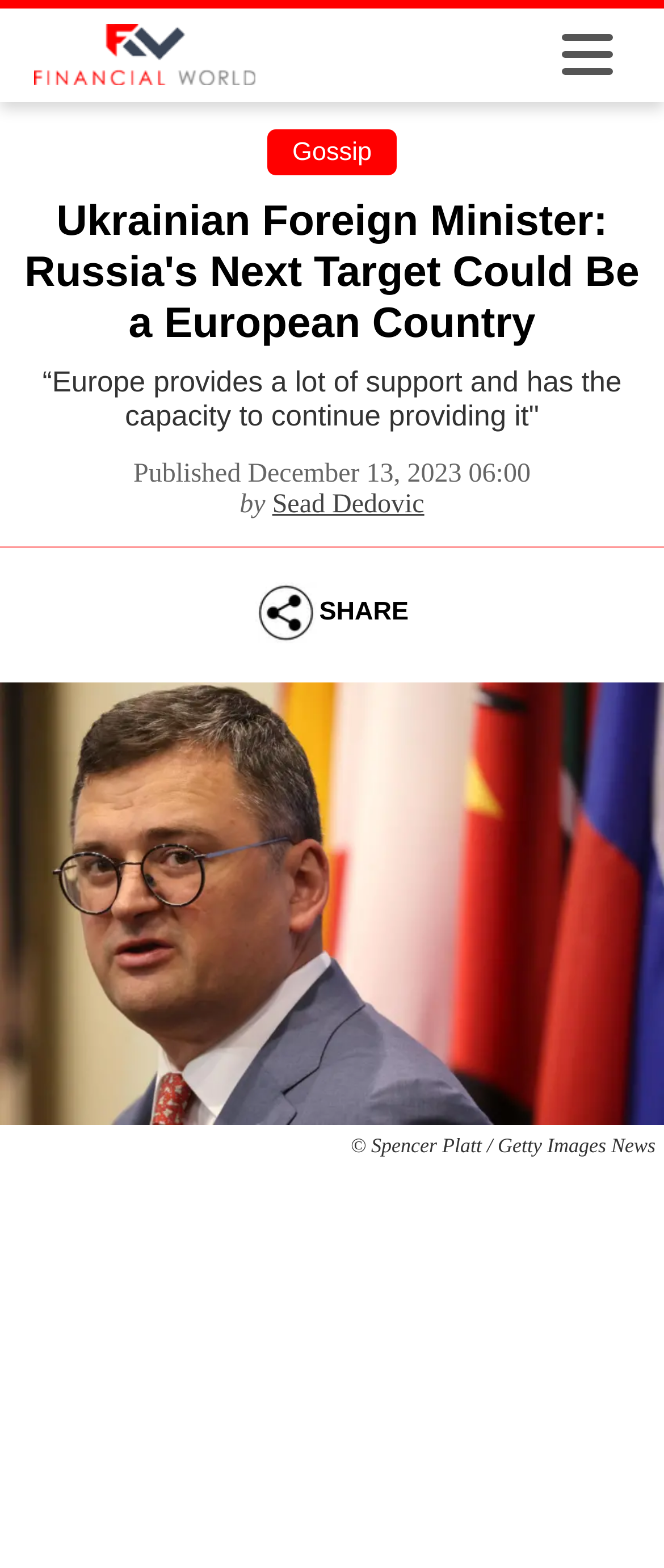Who is the author of the article?
Answer the question with as much detail as possible.

The author of the article is mentioned as 'Sead Dedovic' in the group element with the text 'by' followed by the author's name.